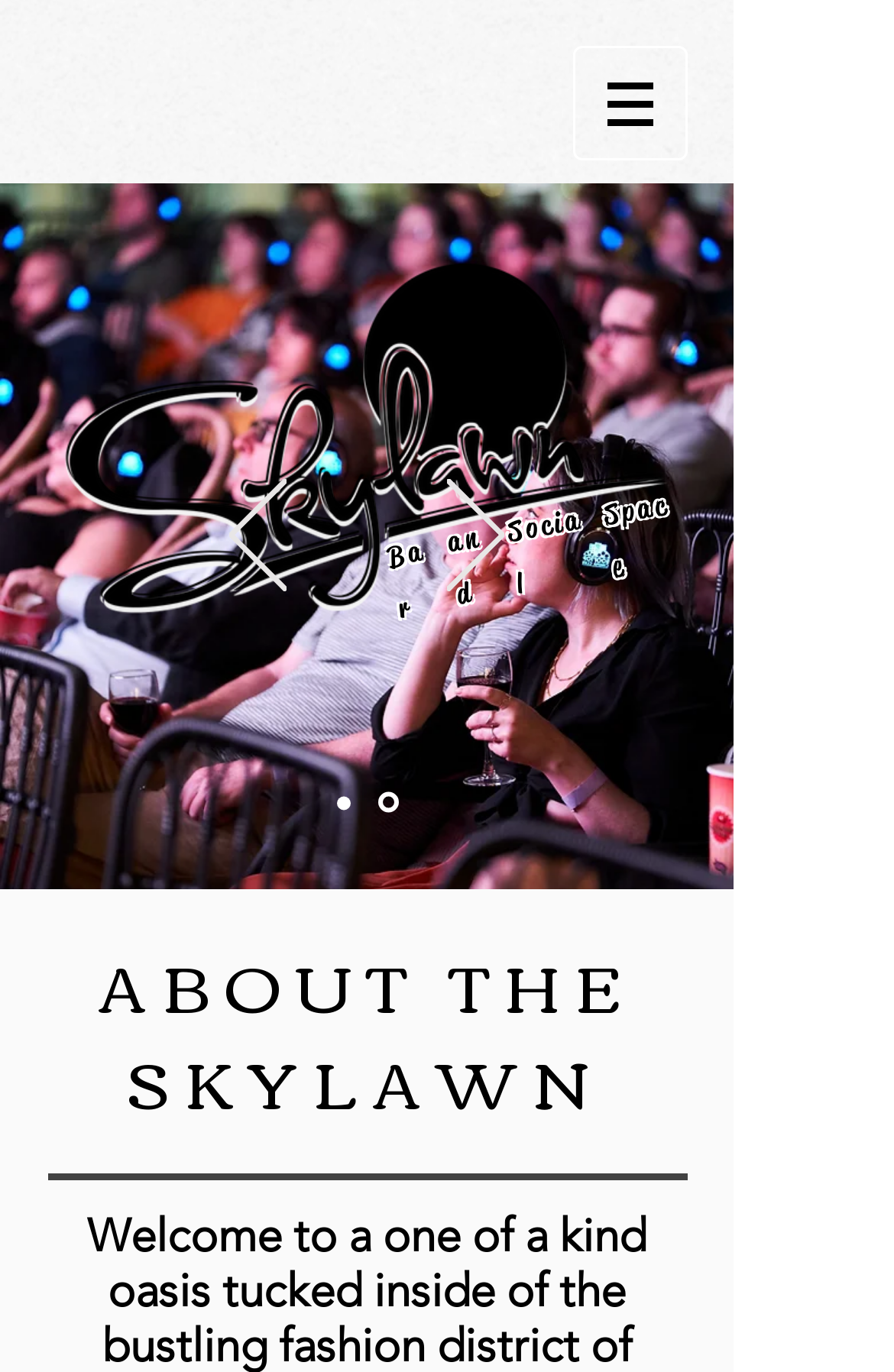What is the name of the hotel where SkyLawn is located?
From the screenshot, supply a one-word or short-phrase answer.

Embassy Suites by Hilton Midtown Manhattan